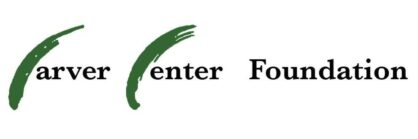Use a single word or phrase to answer the question:
What types of programs are offered at the Carver Center?

Arts, education, and culinary